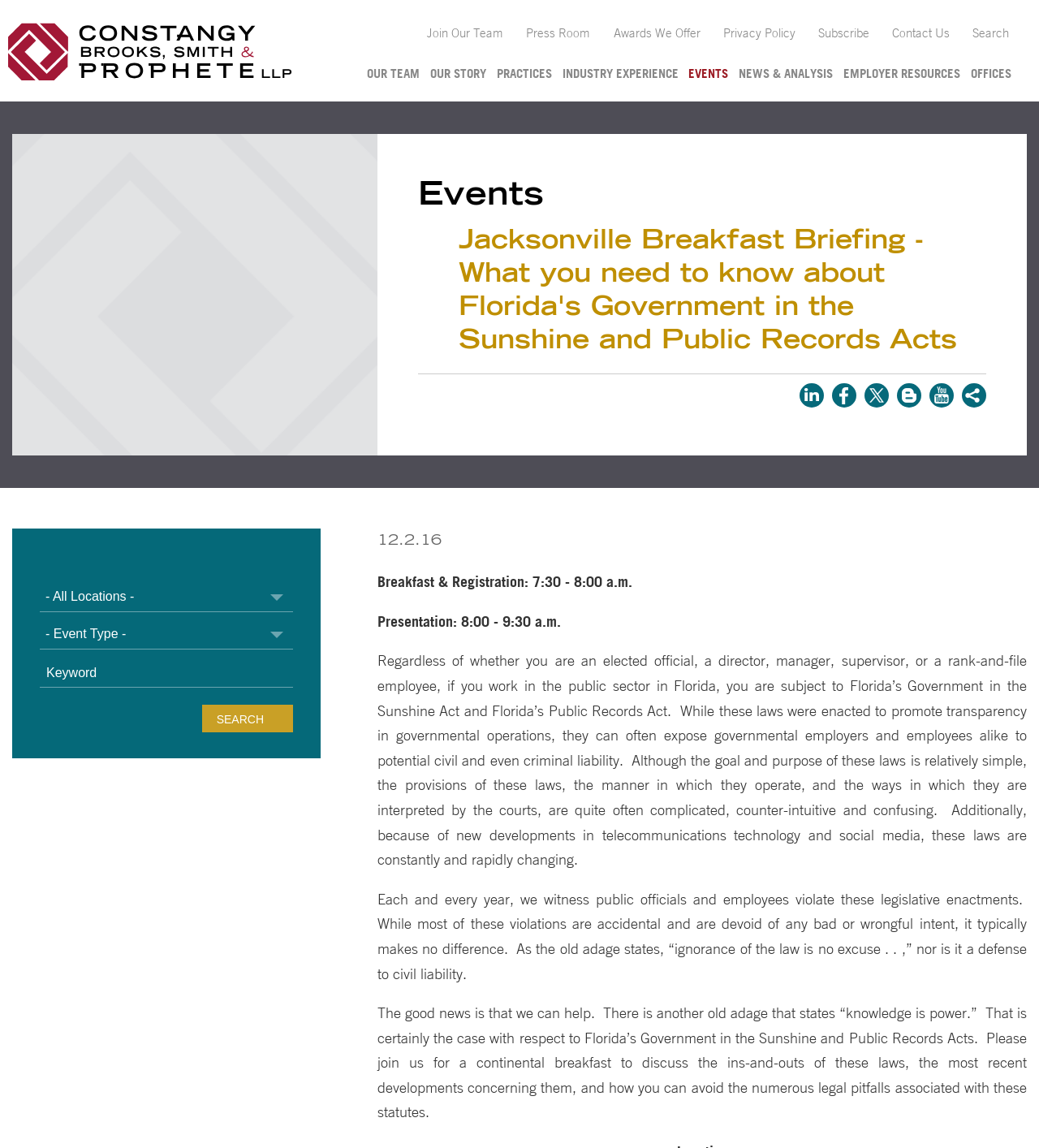Offer a thorough description of the webpage.

This webpage appears to be an event page for a breakfast briefing on Florida's Government in the Sunshine and Public Records Acts, hosted by Constangy, Brooks, Smith & Prophete, LLP. 

At the top left, there is a link to the law firm's main page, accompanied by a small image of the firm's logo. Next to it, there is a link to the main menu. 

On the top right, there are social media links to LinkedIn, Facebook, Twitter, and YouTube, followed by a "Share" button. 

Below the social media links, there is a heading that repeats the title of the event. 

Under the heading, there is a section that displays the event details, including the date, time, and schedule of the event. This section also provides a lengthy description of the event, explaining the importance of understanding Florida's Government in the Sunshine and Public Records Acts, and how the event aims to educate attendees on these laws.

On the left side of the page, there is a search bar with a dropdown menu and a "Search" button. Above the search bar, there are links to various pages, including "Join Our Team", "Press Room", "Awards We Offer", "Privacy Policy", "Subscribe", "Contact Us", and "Search". 

At the top center of the page, there are links to the law firm's main pages, including "OUR TEAM", "OUR STORY", "PRACTICES", "INDUSTRY EXPERIENCE", "EVENTS", "NEWS & ANALYSIS", "EMPLOYER RESOURCES", and "OFFICES".